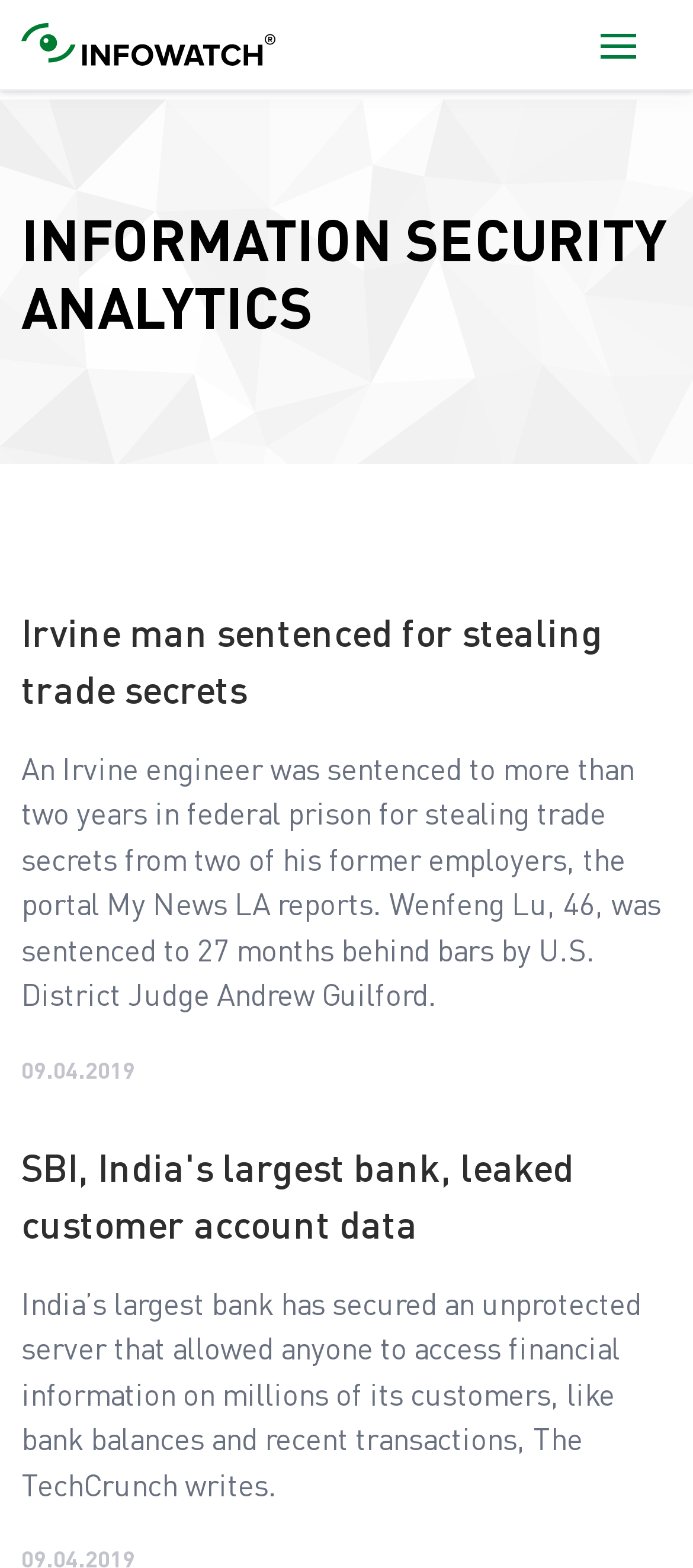Who was sentenced to prison in the first news article?
Using the image, provide a detailed and thorough answer to the question.

I read the text of the first news article, which mentions 'Wenfeng Lu, 46, was sentenced to 27 months behind bars'. The person who was sentenced to prison in the first news article is Wenfeng Lu.